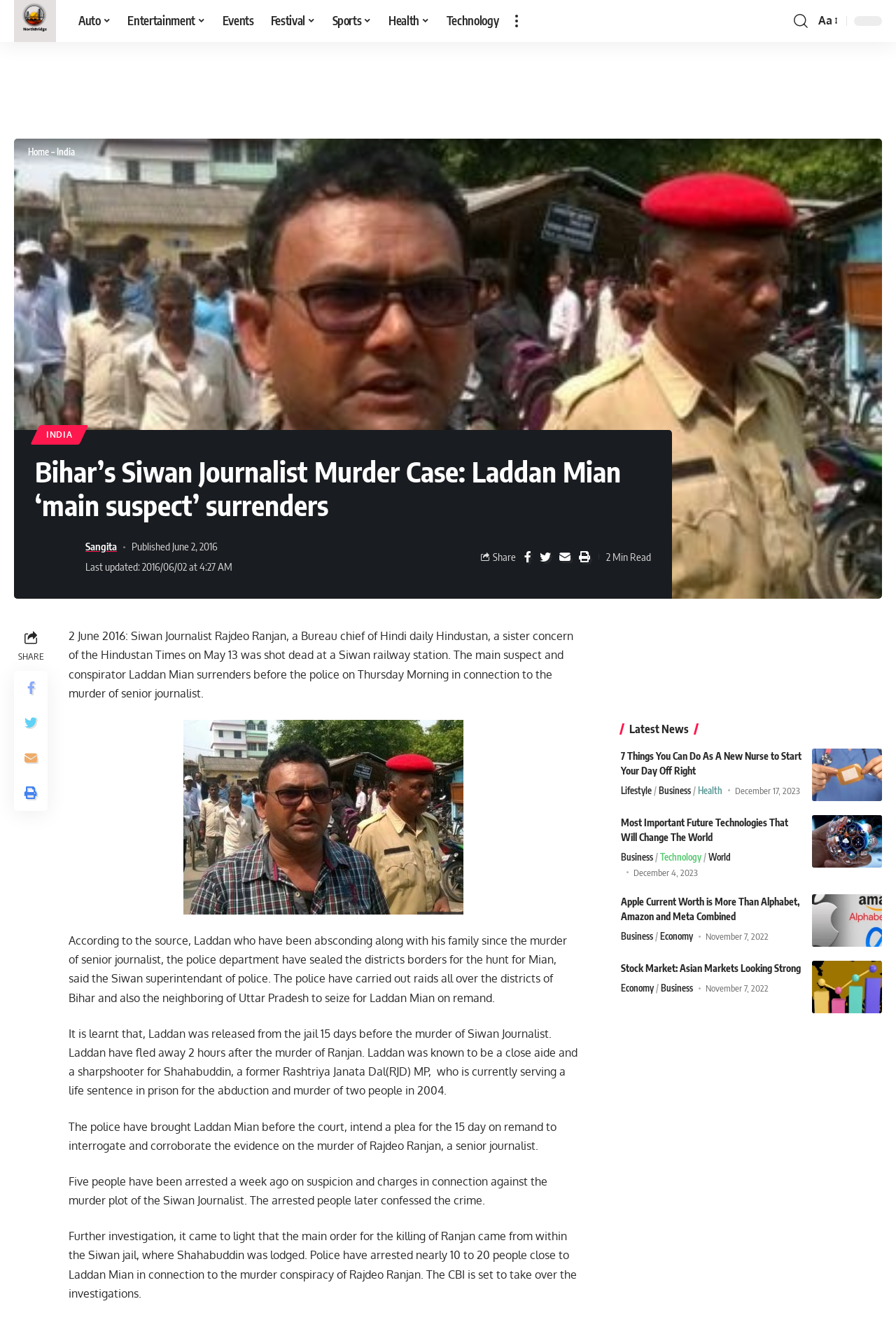How many people were arrested in connection with the murder plot?
Examine the webpage screenshot and provide an in-depth answer to the question.

The webpage mentions that the police have arrested nearly 10 to 20 people close to Laddan Mian in connection to the murder conspiracy of Rajdeo Ranjan.